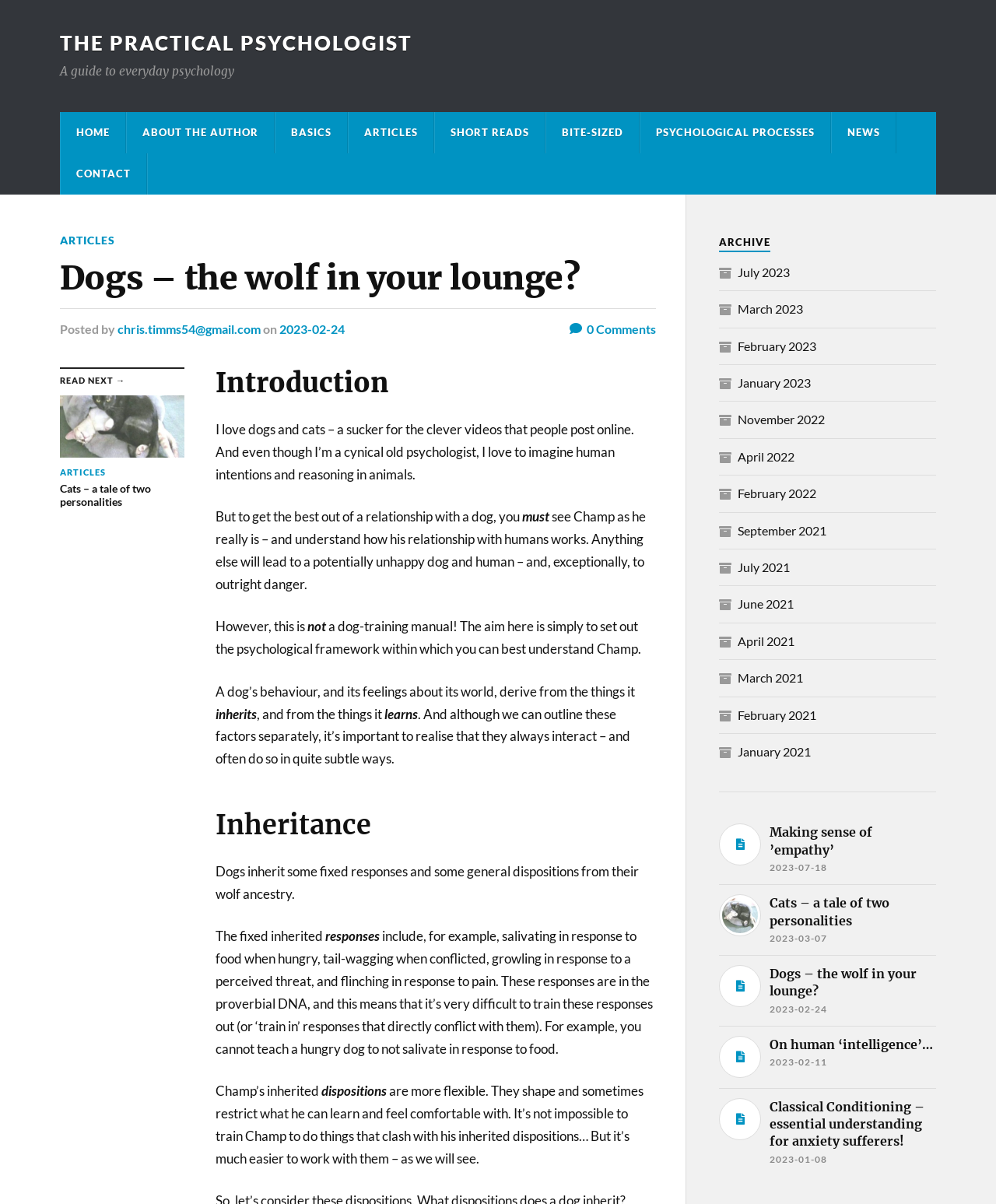Please identify the bounding box coordinates of the clickable area that will fulfill the following instruction: "View the 'ARCHIVE' section". The coordinates should be in the format of four float numbers between 0 and 1, i.e., [left, top, right, bottom].

[0.722, 0.196, 0.774, 0.209]